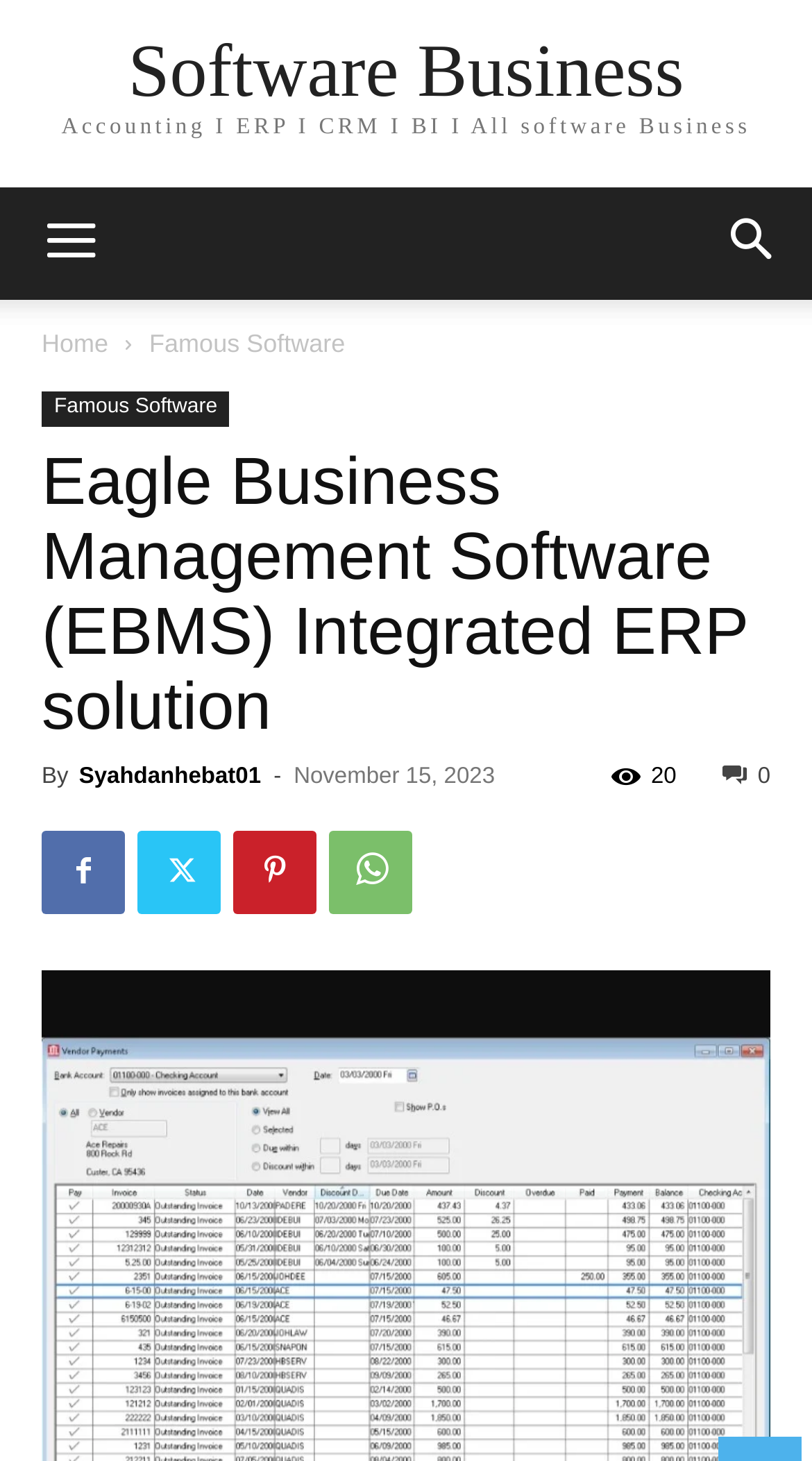What is the purpose of the button on the top right?
Please respond to the question with a detailed and well-explained answer.

I found the answer by looking at the button element with the bounding box coordinates [0.856, 0.128, 1.0, 0.205]. The text on the button is 'Search', which suggests that its purpose is to search for something.